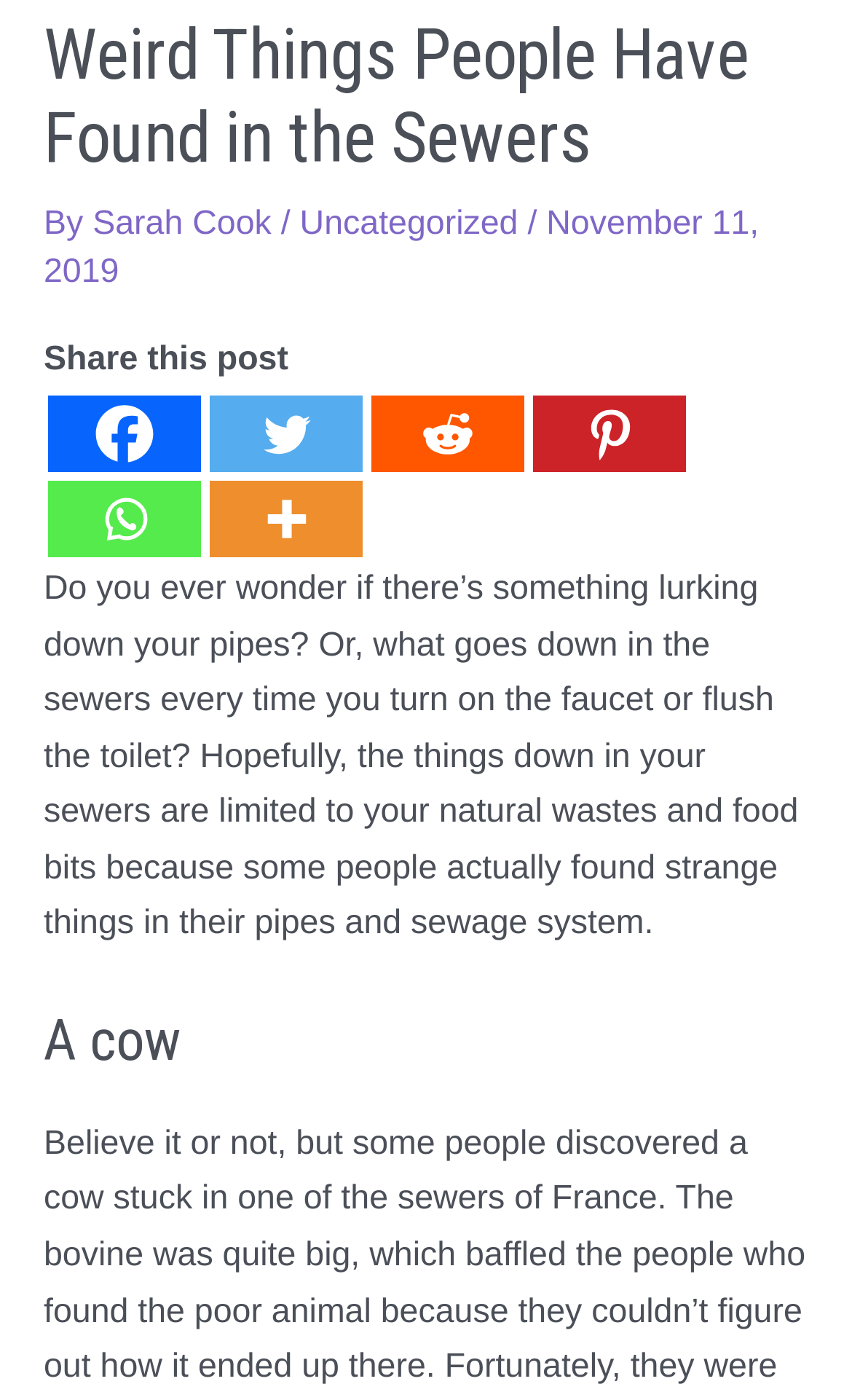Find the bounding box of the UI element described as follows: "Uncategorized".

[0.352, 0.147, 0.608, 0.173]